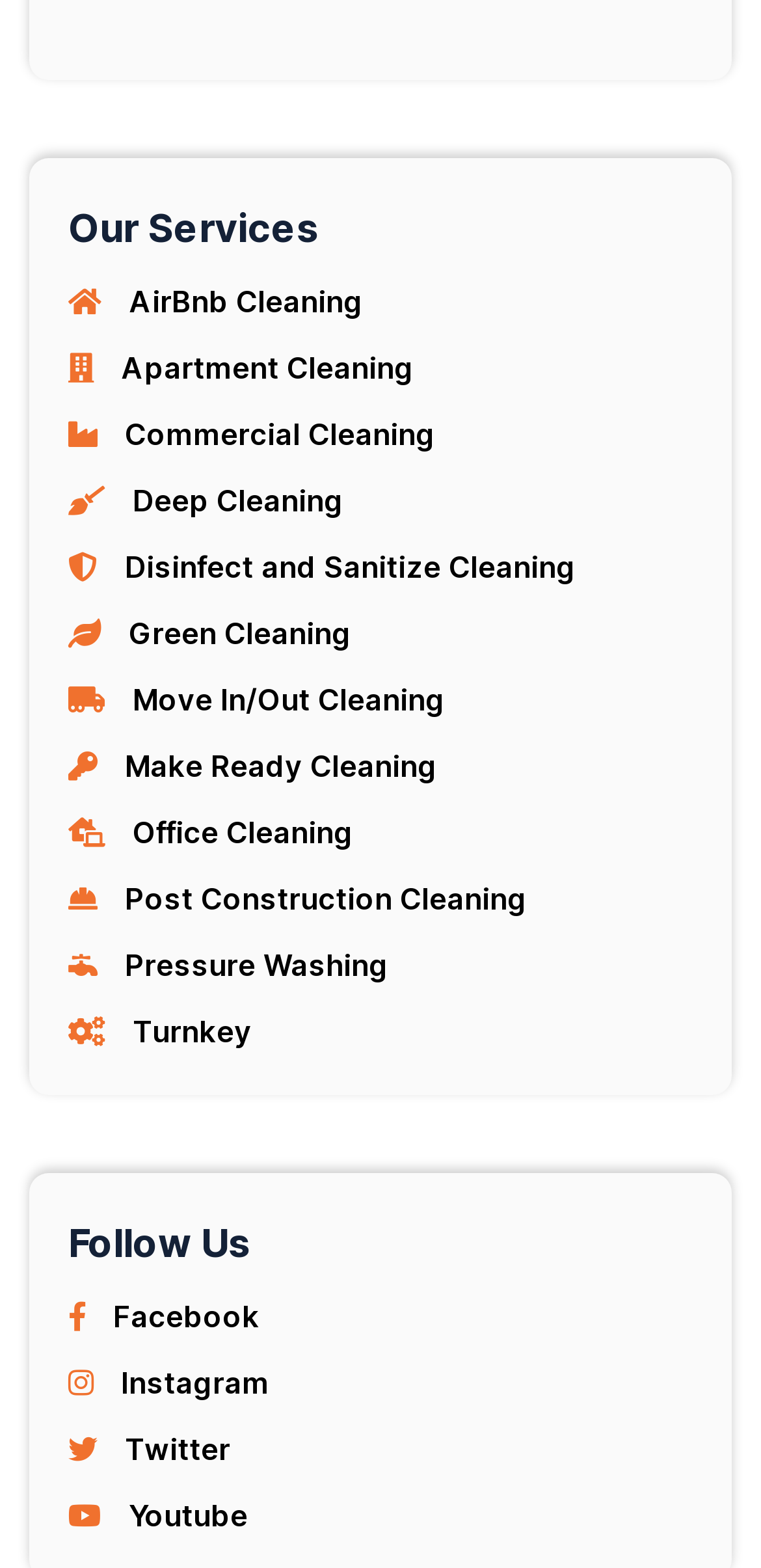Determine the bounding box coordinates of the clickable element to achieve the following action: 'Click on AirBnb Cleaning'. Provide the coordinates as four float values between 0 and 1, formatted as [left, top, right, bottom].

[0.09, 0.18, 0.477, 0.204]